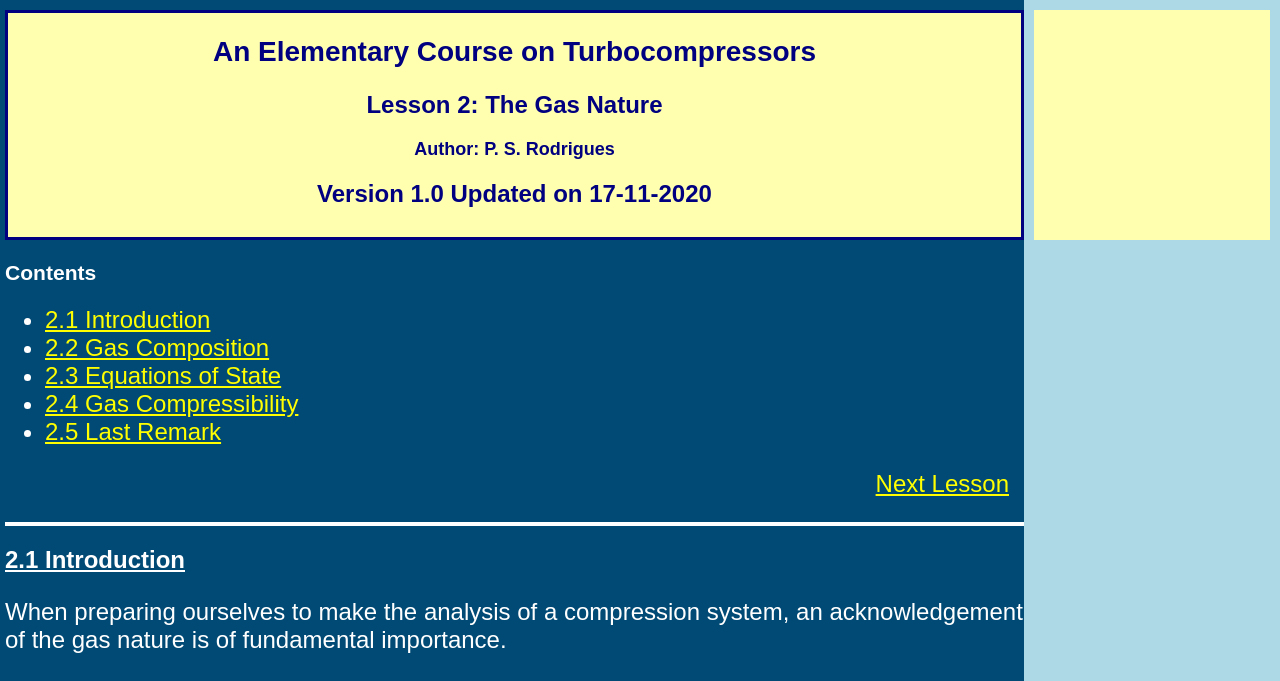Mark the bounding box of the element that matches the following description: "Next Lesson".

[0.684, 0.69, 0.788, 0.73]